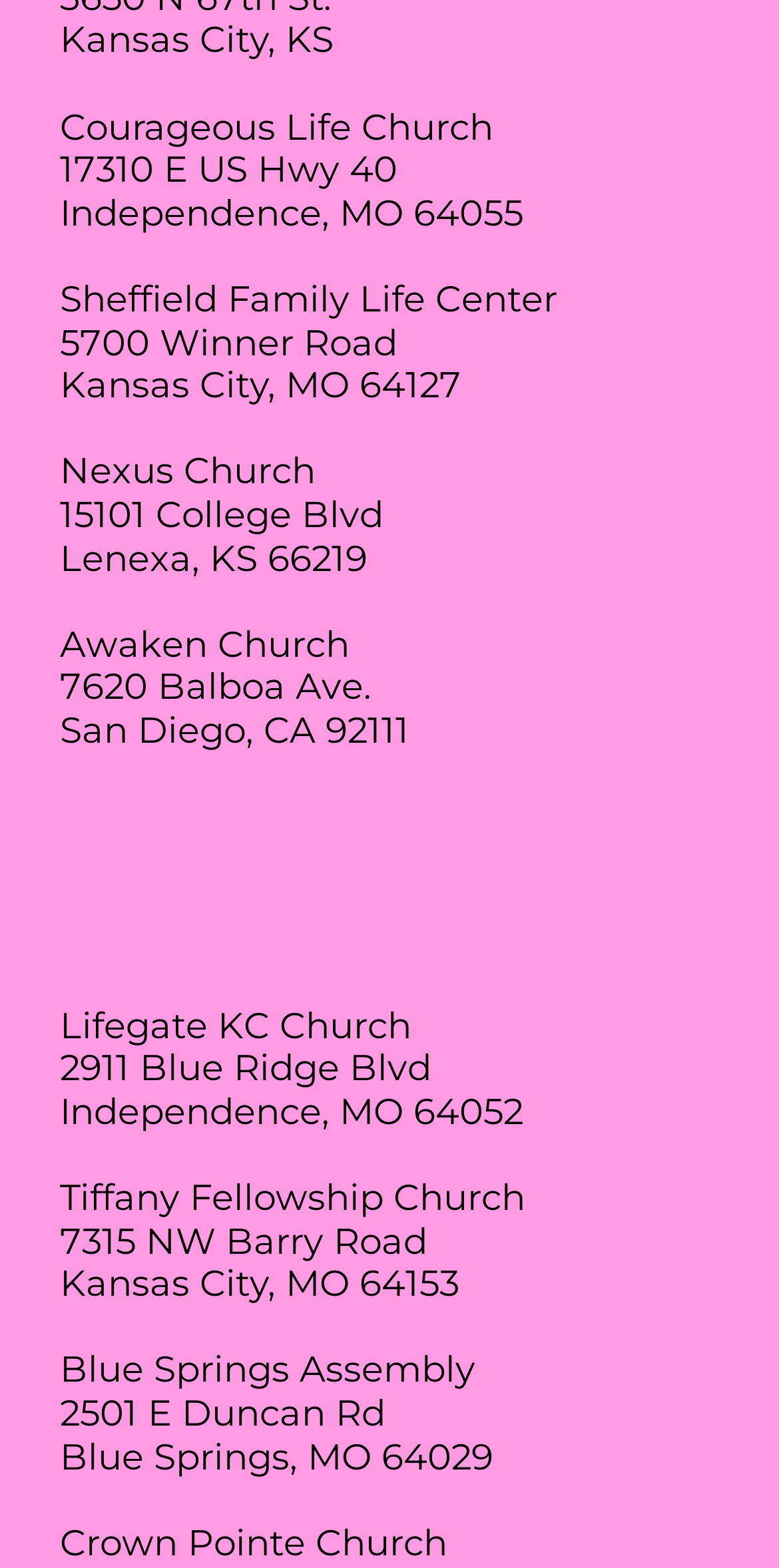Please find the bounding box coordinates of the element that must be clicked to perform the given instruction: "go to Sheffield Family Life Center". The coordinates should be four float numbers from 0 to 1, i.e., [left, top, right, bottom].

[0.077, 0.177, 0.715, 0.205]